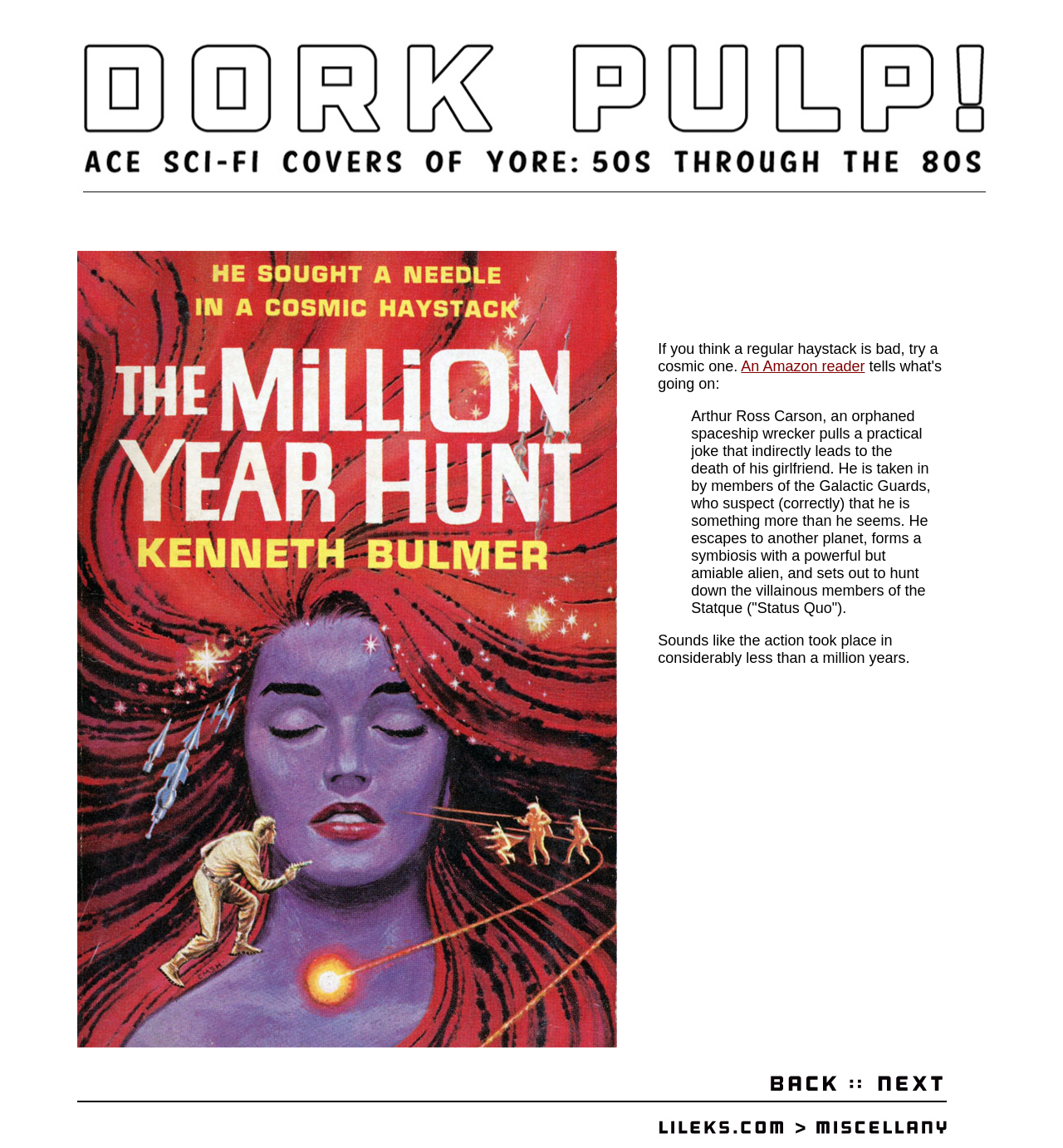Provide a single word or phrase to answer the given question: 
What is the name of the Galactic Guards mentioned in the text?

None